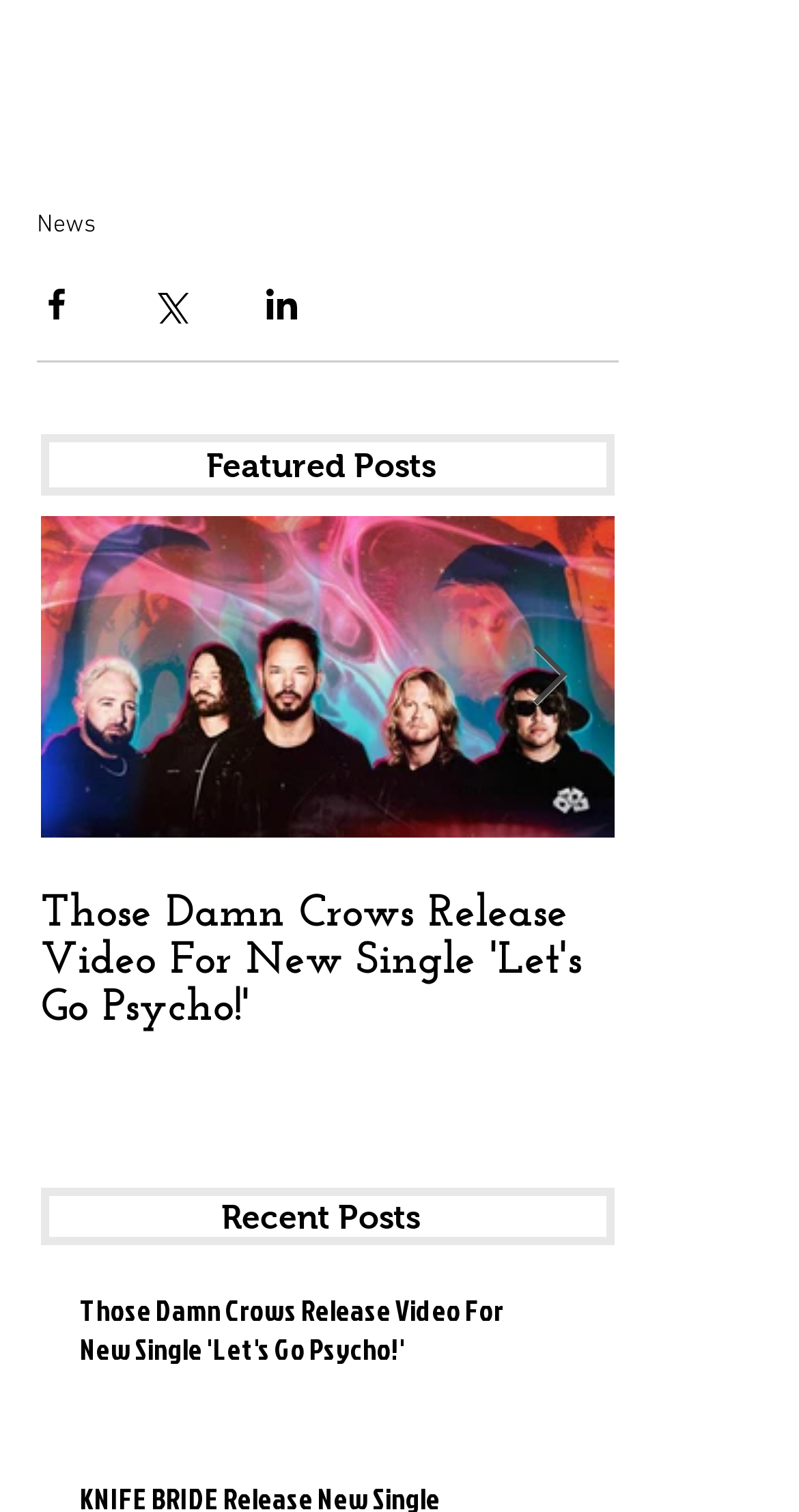How many share buttons are there?
Look at the image and respond with a one-word or short-phrase answer.

3